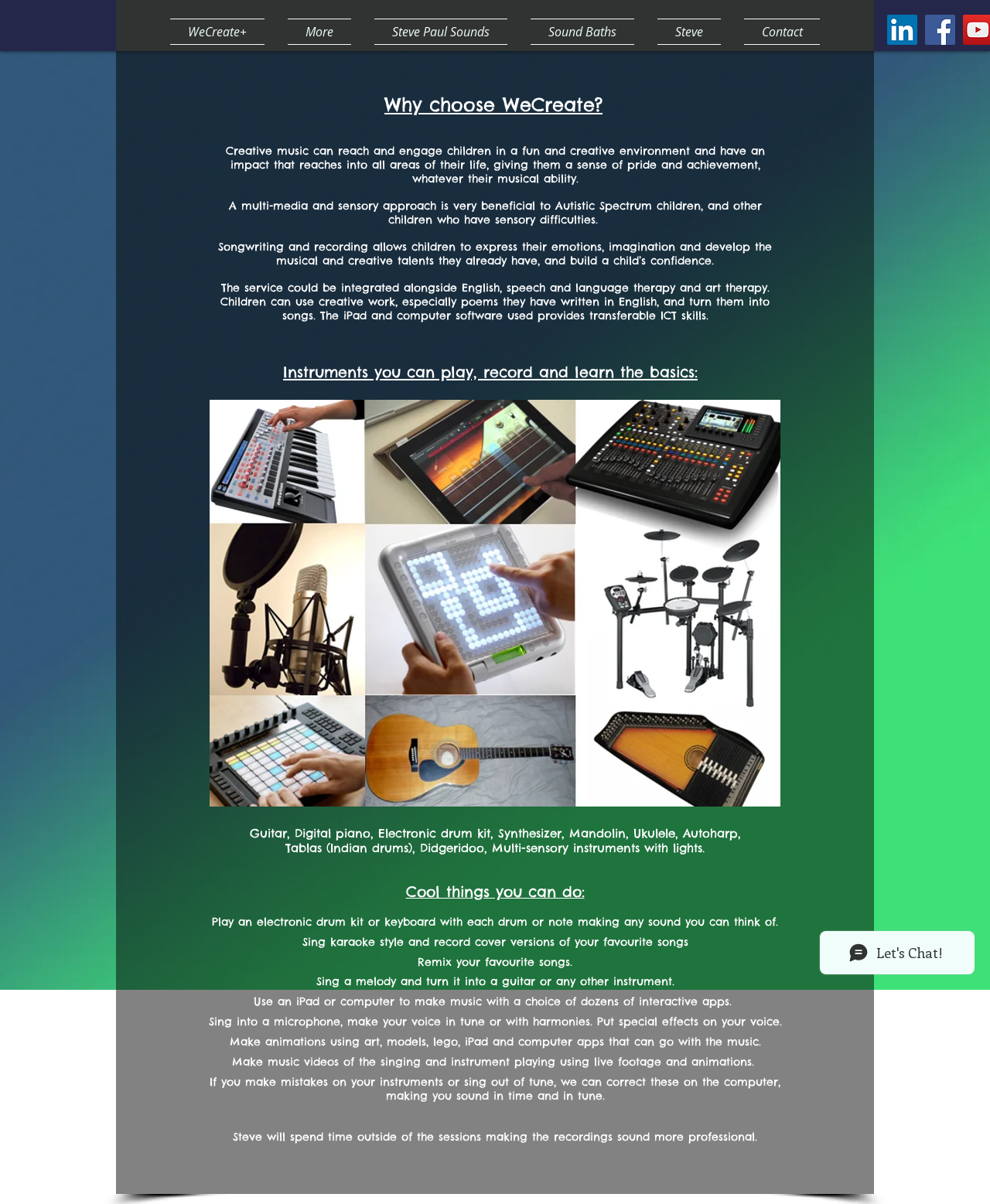Extract the bounding box coordinates for the UI element described as: "Steve Paul Sounds".

[0.366, 0.015, 0.524, 0.037]